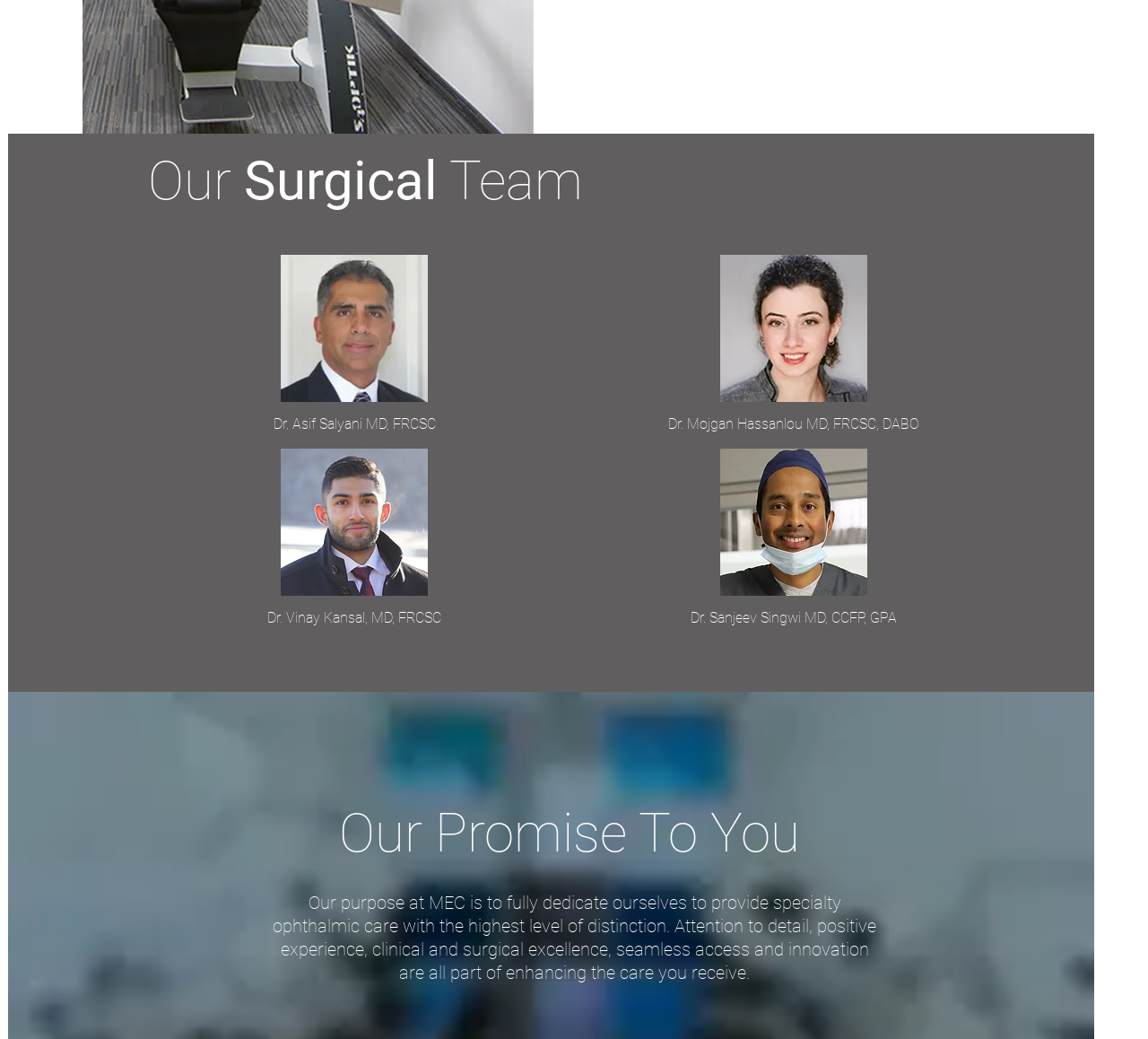How many languages does Dr. Mojgan Hassanlou speak? Observe the screenshot and provide a one-word or short phrase answer.

3